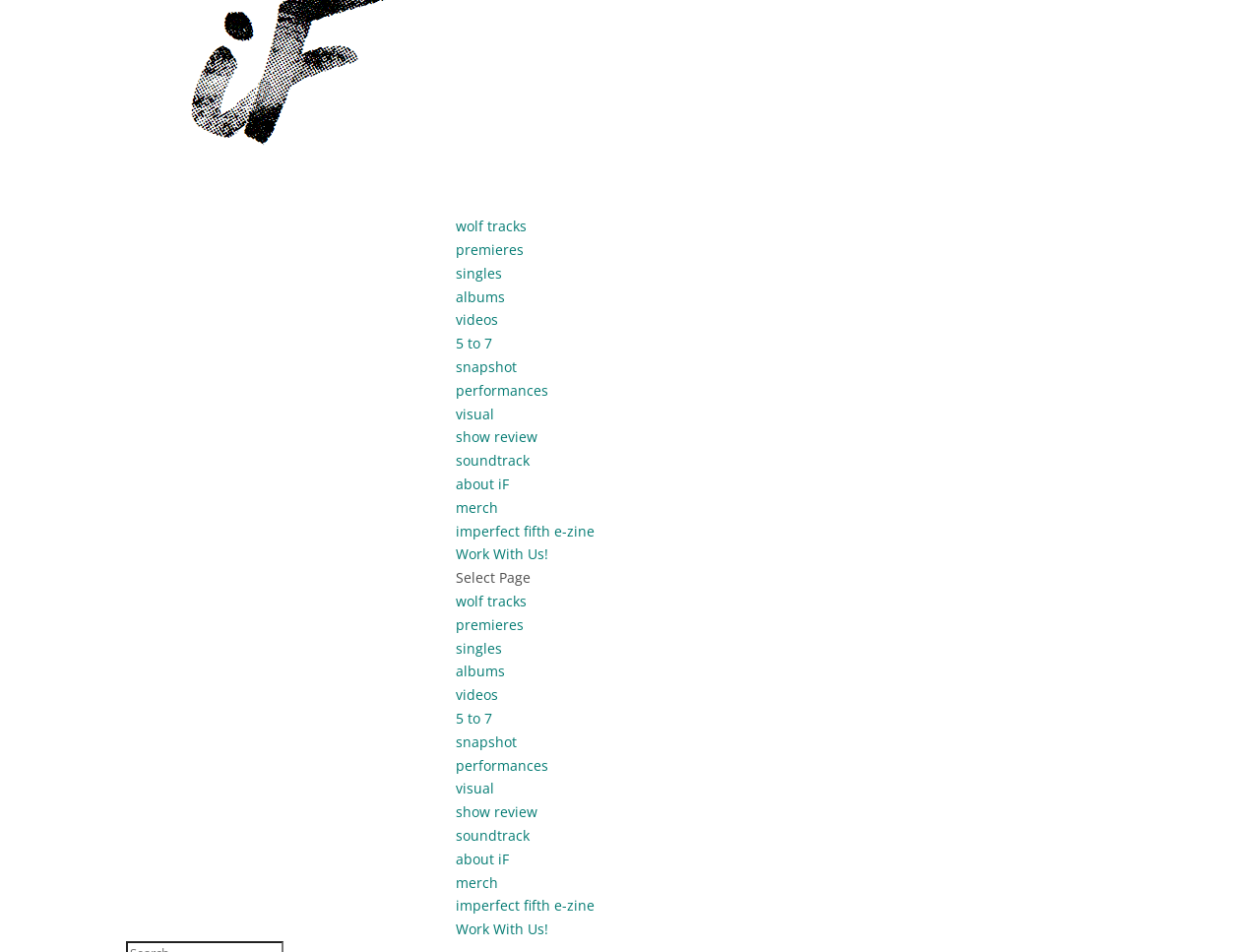Kindly determine the bounding box coordinates of the area that needs to be clicked to fulfill this instruction: "browse merch".

[0.362, 0.523, 0.395, 0.543]